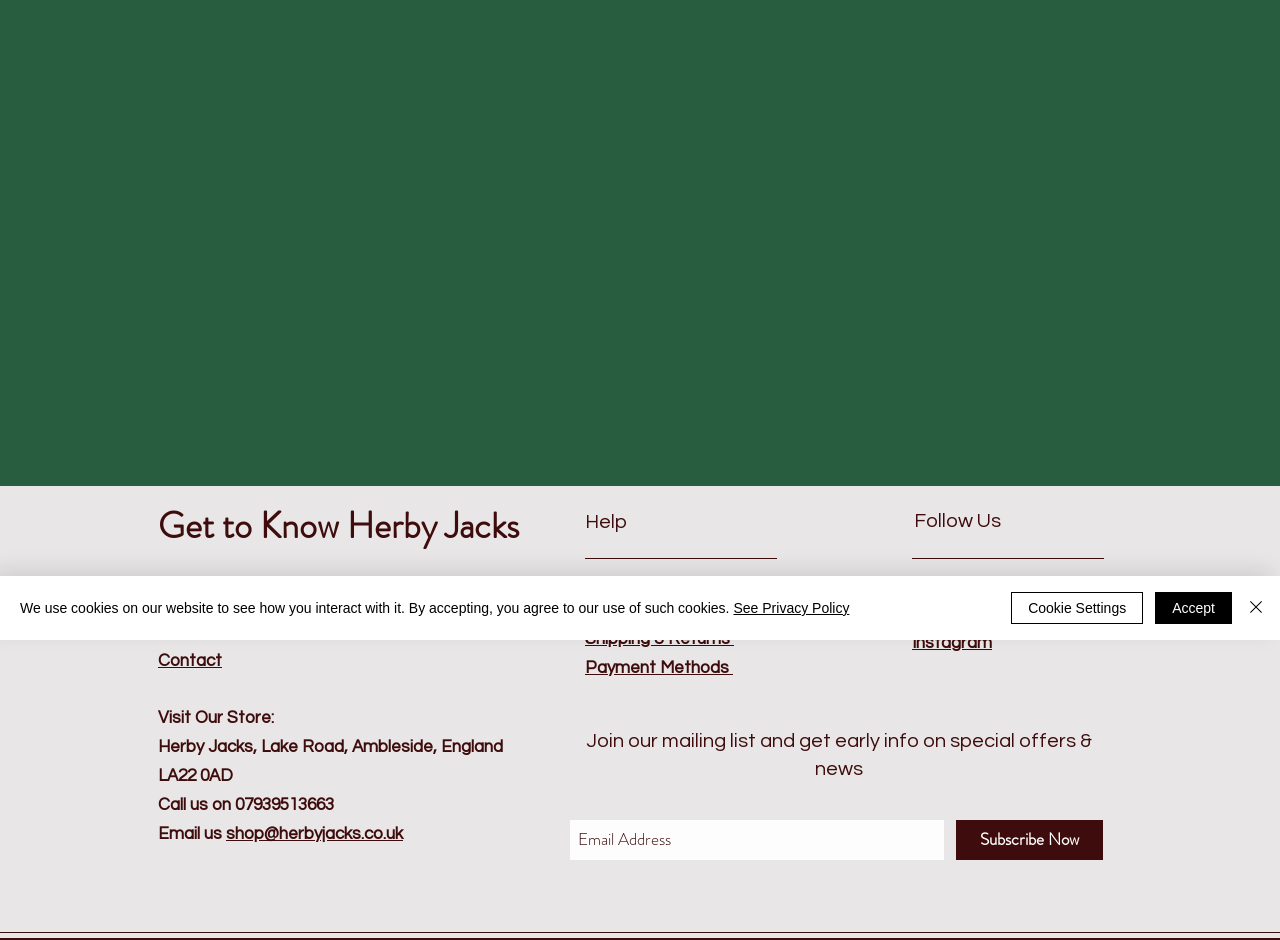Extract the bounding box coordinates of the UI element described by: "Shipping & Returns". The coordinates should include four float numbers ranging from 0 to 1, e.g., [left, top, right, bottom].

[0.457, 0.67, 0.573, 0.689]